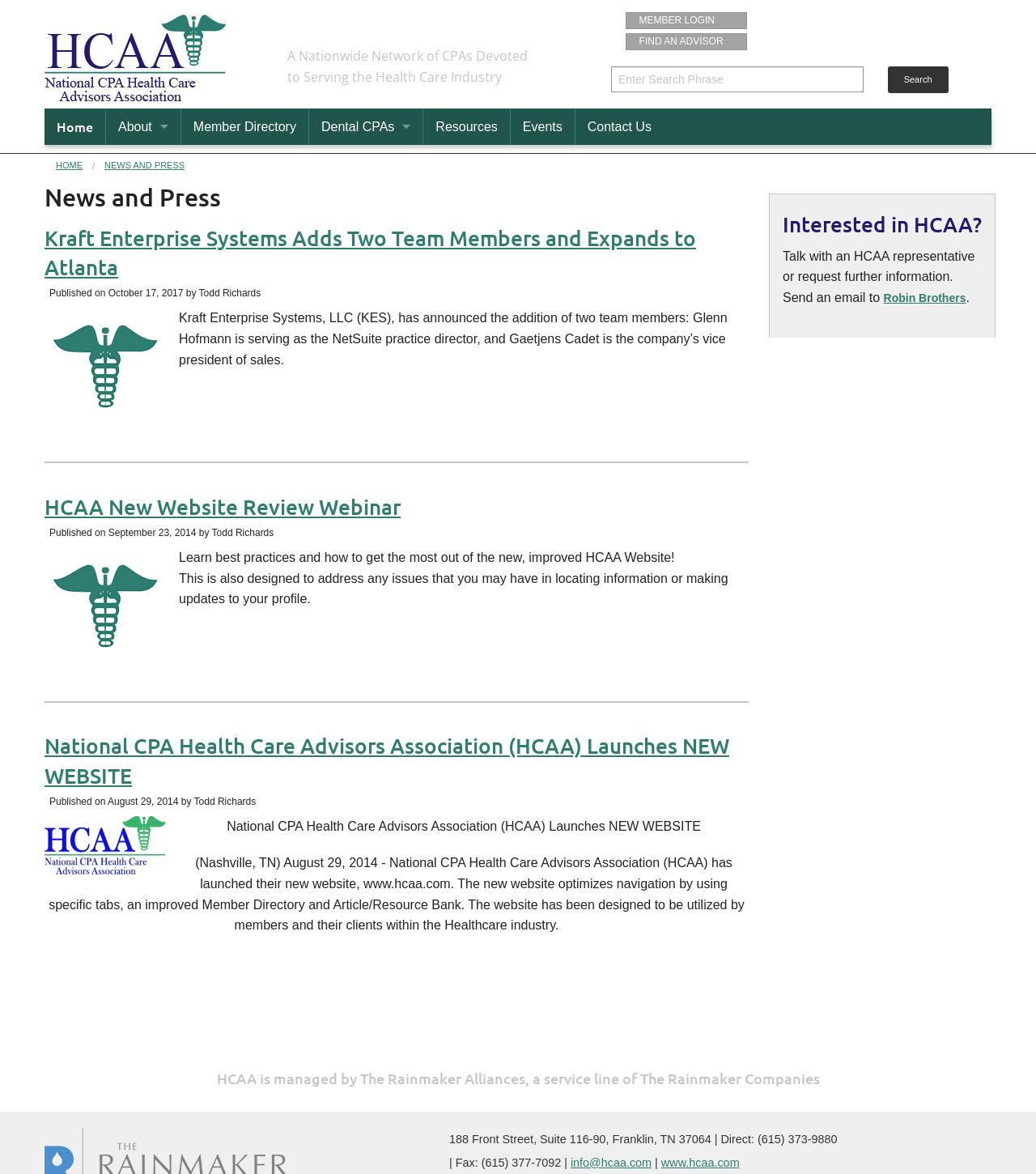What is the name of the organization?
Provide a detailed and well-explained answer to the question.

The name of the organization can be inferred from the heading elements on the webpage, specifically the first heading element with the text 'A Nationwide Network of CPAs Devoted to Serving the Health Care Industry' which suggests that the organization is HCAA.